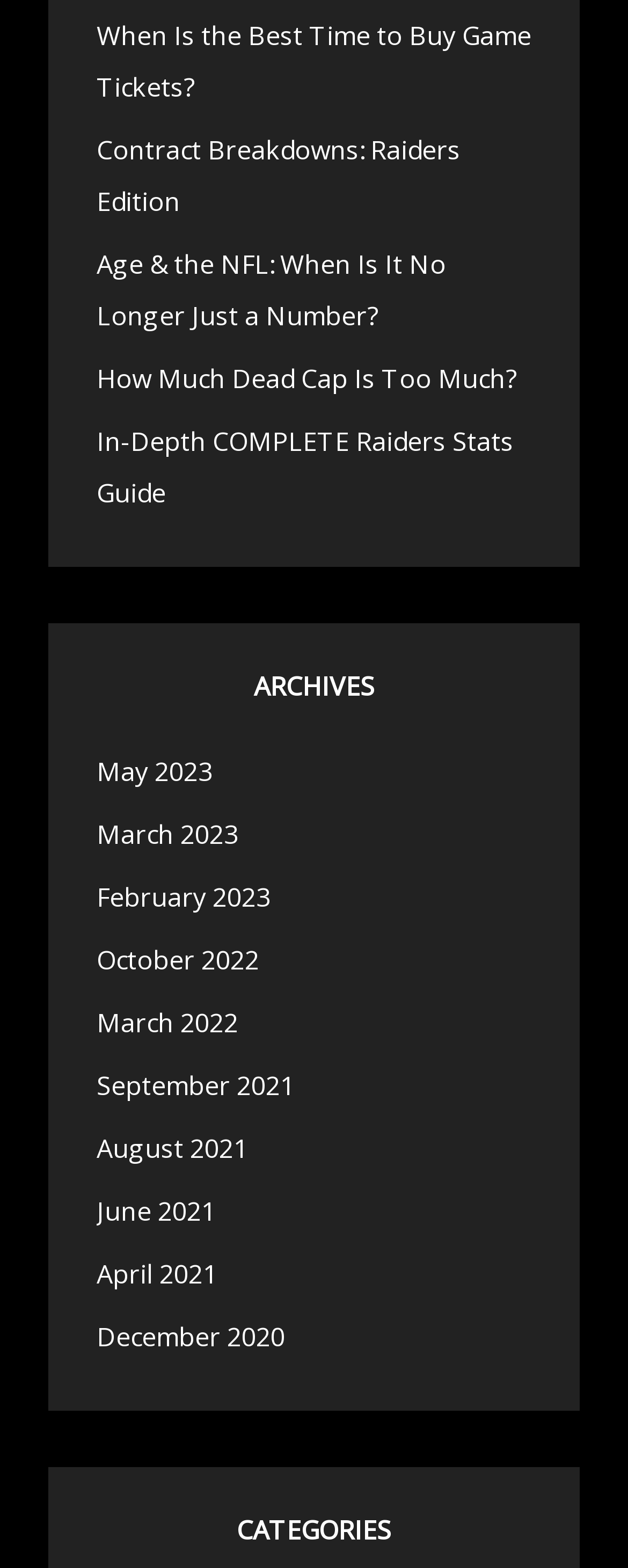How many links are there on the webpage?
Please give a detailed and elaborate explanation in response to the question.

There are 5 links above the 'ARCHIVES' heading and 6 links under the 'ARCHIVES' heading, making a total of 11 links on the webpage.